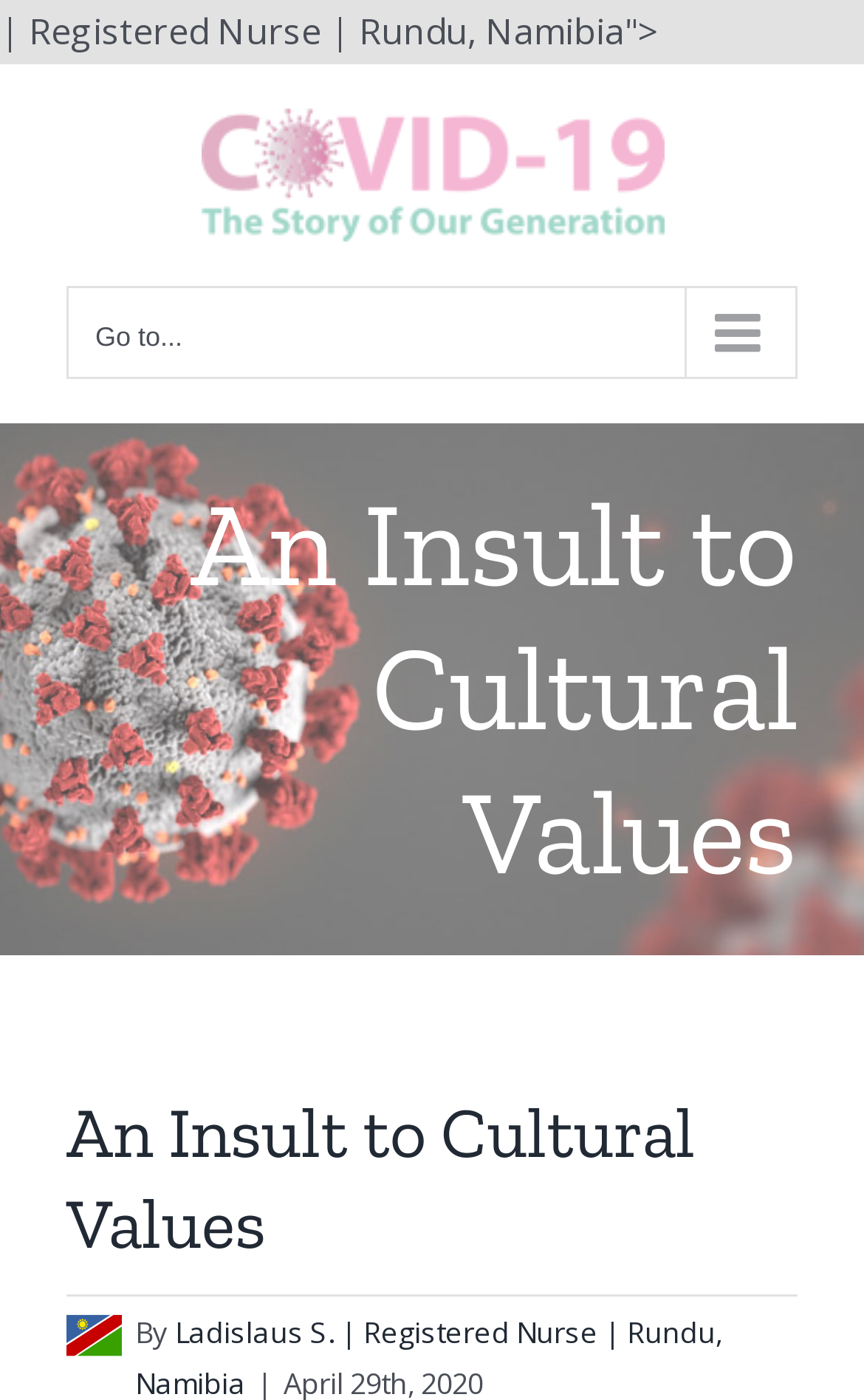Extract the main heading text from the webpage.

An Insult to Cultural Values